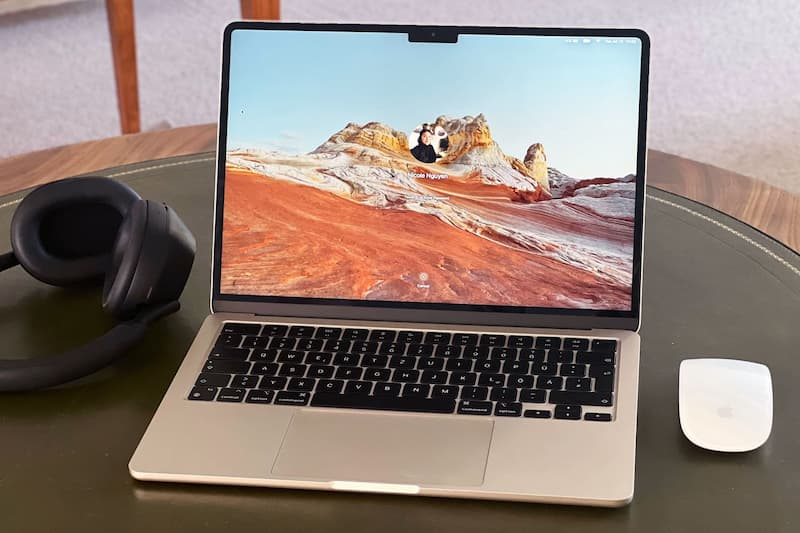Explain the image thoroughly, highlighting all key elements.

The image showcases a sleek MacBook Air, prominently displaying its vibrant screen while positioned on a round tabletop. The laptop’s modern design is characterized by its thin, flat profile and minimal bezel, featuring a stunning landscape wallpaper that highlights the device's high-resolution capabilities. To the left, a stylish pair of black headphones rests, illustrating the device's potential for a complete multimedia experience. On the right side of the laptop, a white Apple mouse complements the setup, symbolizing the cohesive ecosystem of Apple products. This visual configuration represents a contemporary workspace, emphasizing functionality and aesthetic appeal, suitable for tasks ranging from professional work to leisure activities. The accompanying caption notes that the review of the MacBook Air models M1 and M2 reflects on their impressive performance and efficiency, particularly highlighting advancements in design and battery life.